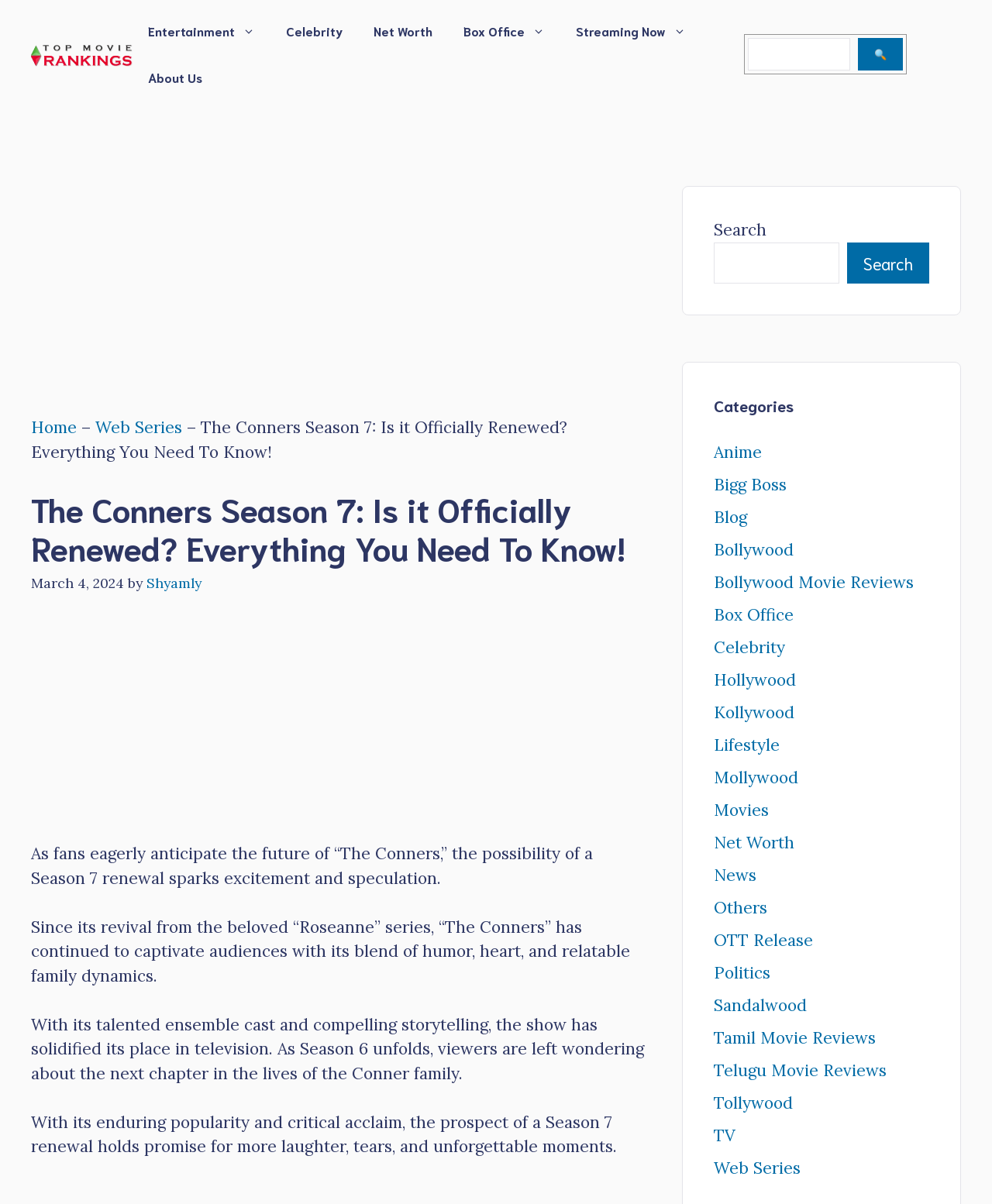Specify the bounding box coordinates of the element's region that should be clicked to achieve the following instruction: "Visit the Web Series page". The bounding box coordinates consist of four float numbers between 0 and 1, in the format [left, top, right, bottom].

[0.096, 0.346, 0.184, 0.364]